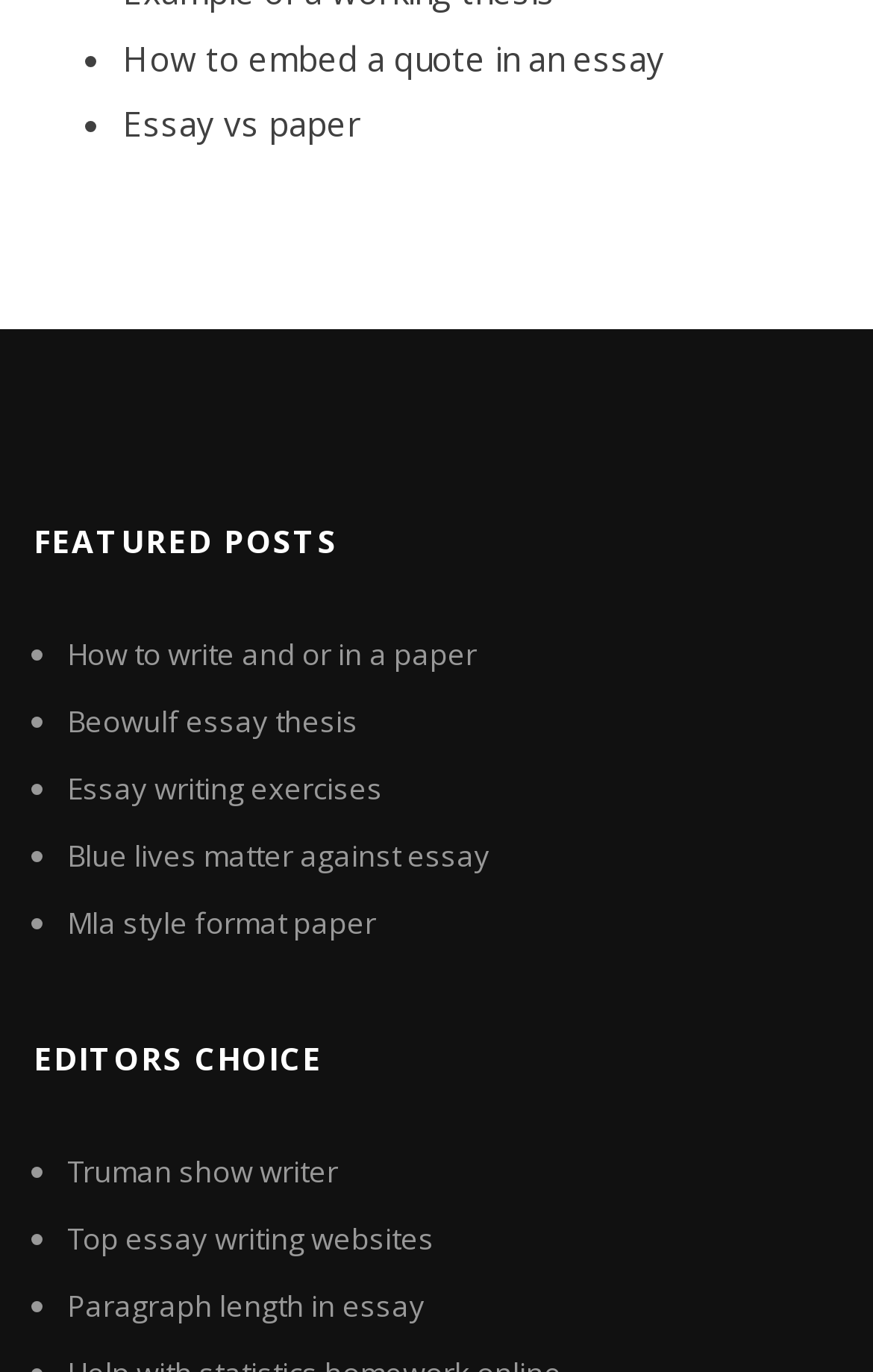What is the last topic in the featured posts?
Use the information from the image to give a detailed answer to the question.

I looked at the links under the 'FEATURED POSTS' heading and found that the last link is 'Essay writing exercises', which suggests that it is the last topic in the featured posts.